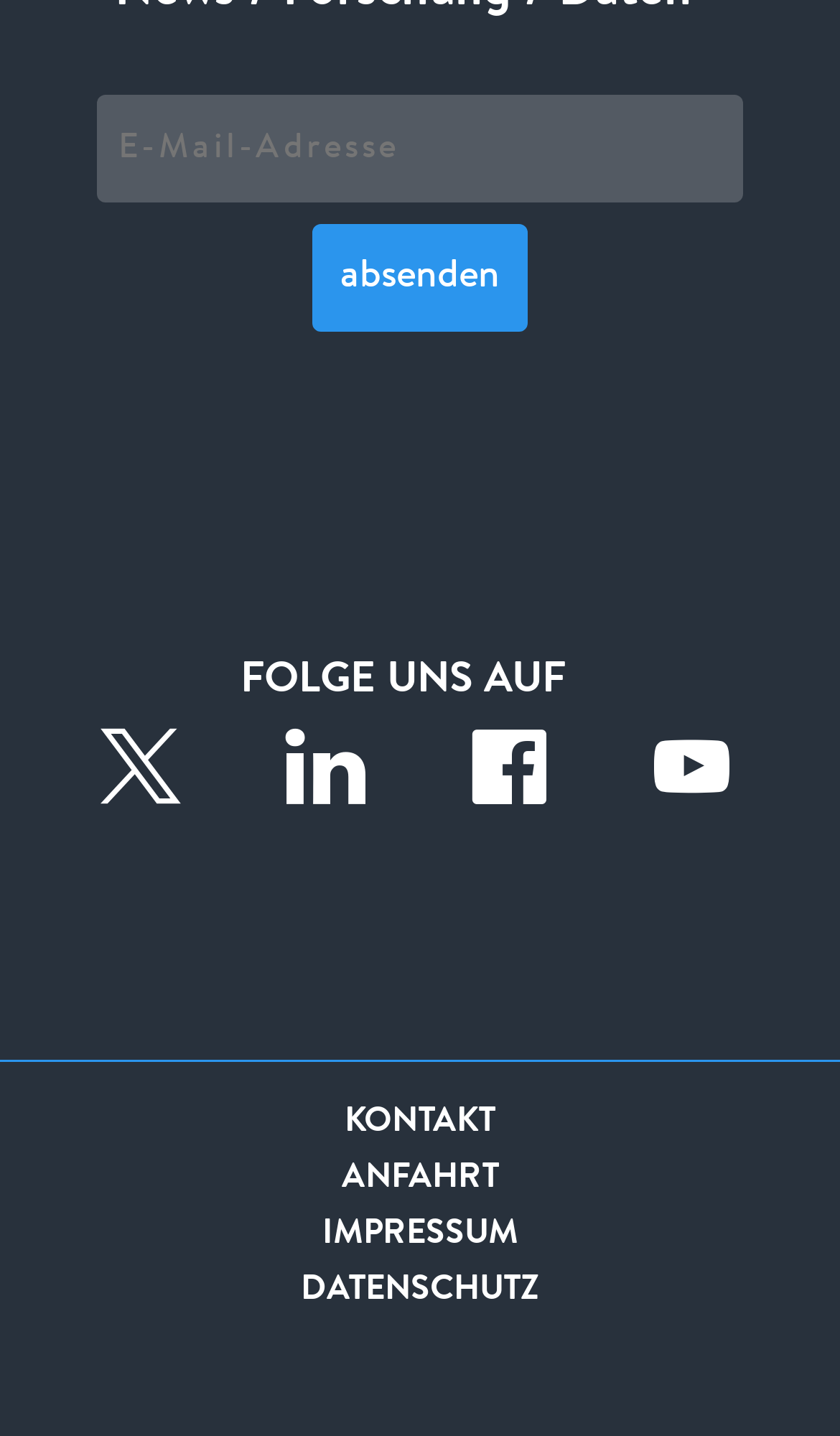What is the orientation of the separator?
Please provide a comprehensive answer to the question based on the webpage screenshot.

I found a separator element with the 'orientation' attribute set to 'horizontal', indicating that it is a horizontal separator used to divide the webpage into sections.